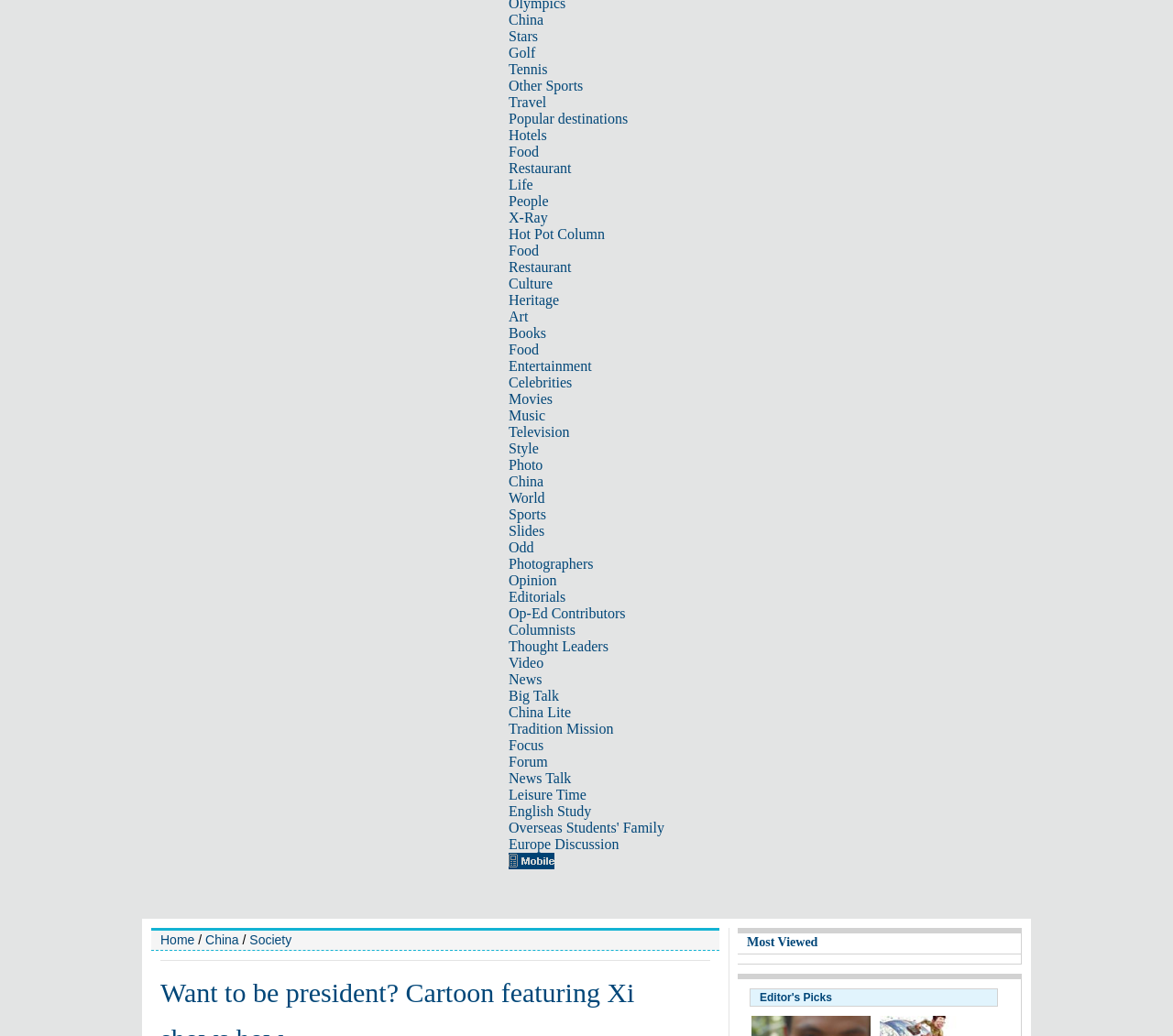Find the bounding box coordinates for the HTML element described as: "Travel". The coordinates should consist of four float values between 0 and 1, i.e., [left, top, right, bottom].

[0.434, 0.091, 0.466, 0.106]